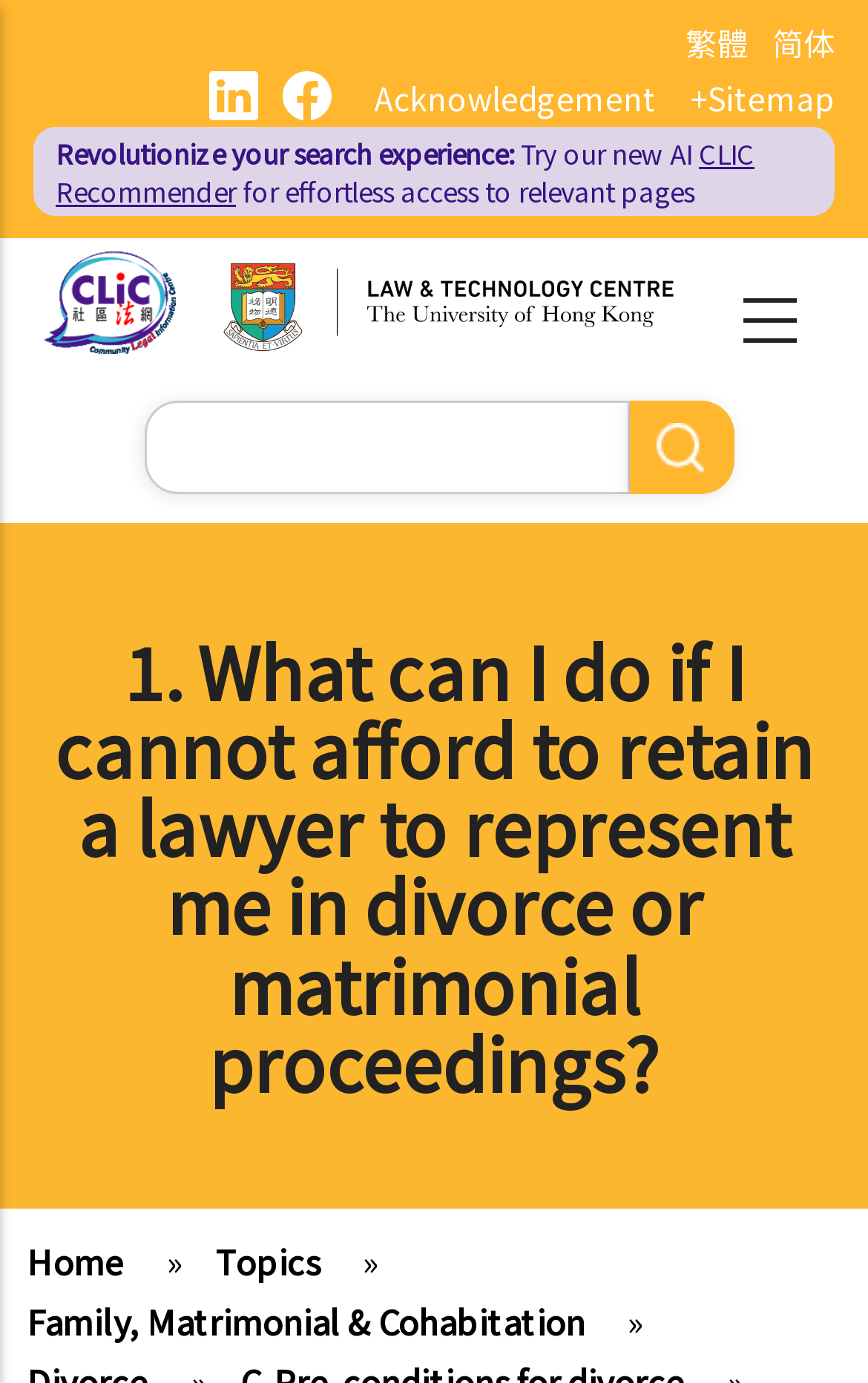Extract the heading text from the webpage.

1. What can I do if I cannot afford to retain a lawyer to represent me in divorce or matrimonial proceedings?